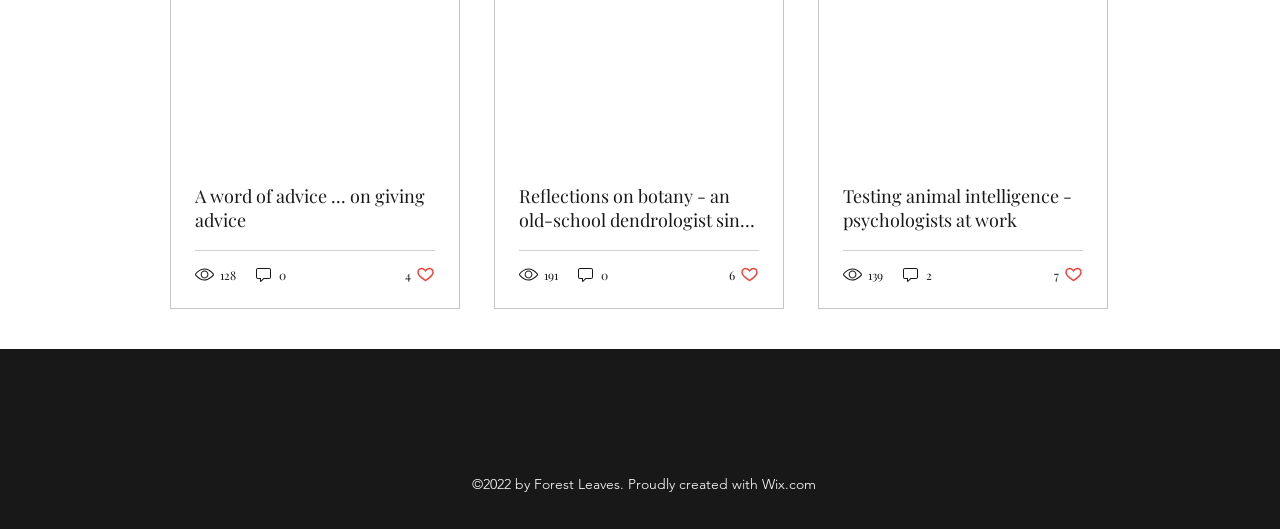Give a short answer using one word or phrase for the question:
How many comments does the third post have?

2